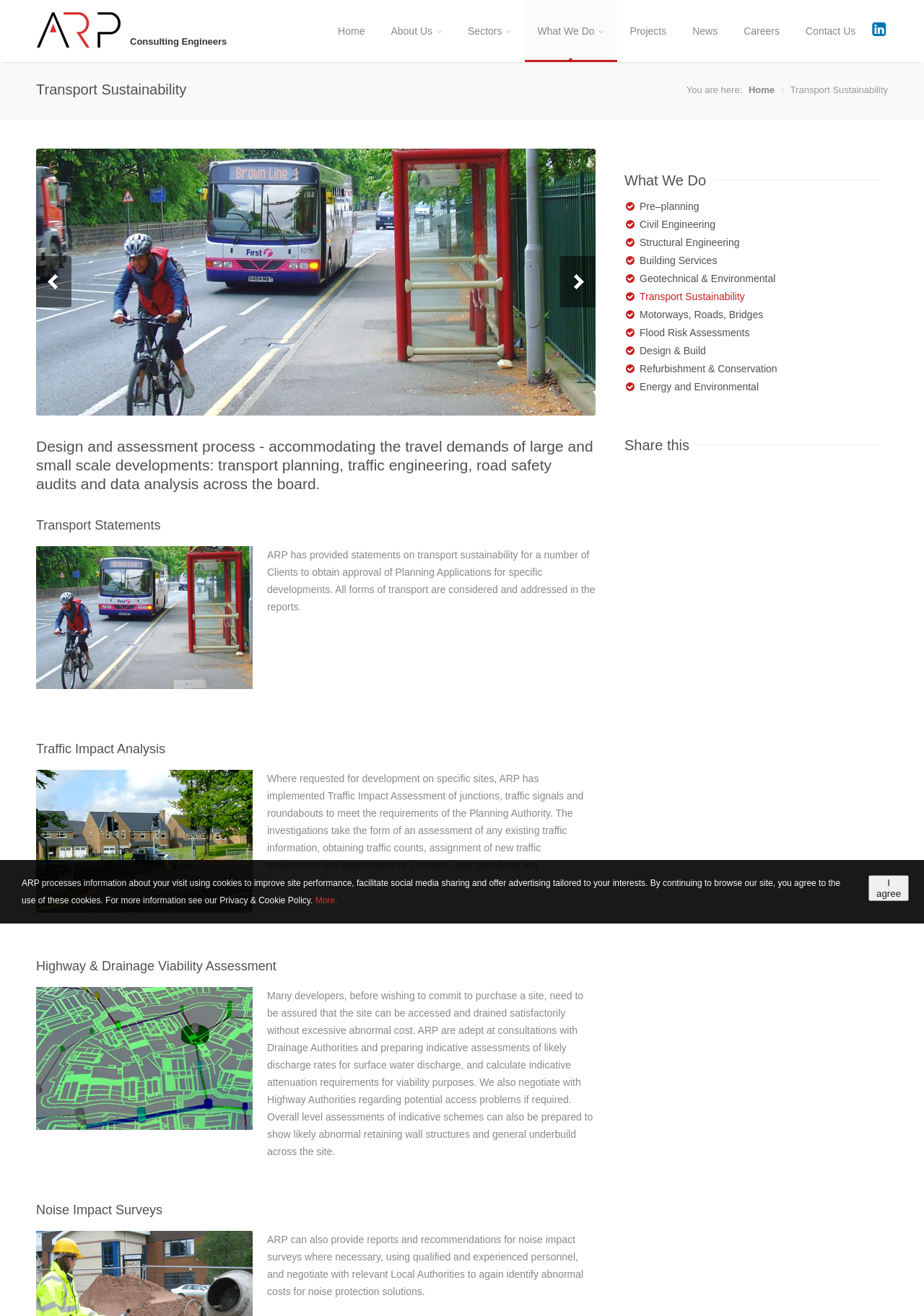Locate the bounding box coordinates of the clickable part needed for the task: "Go to the 'Home' page".

[0.352, 0.0, 0.409, 0.047]